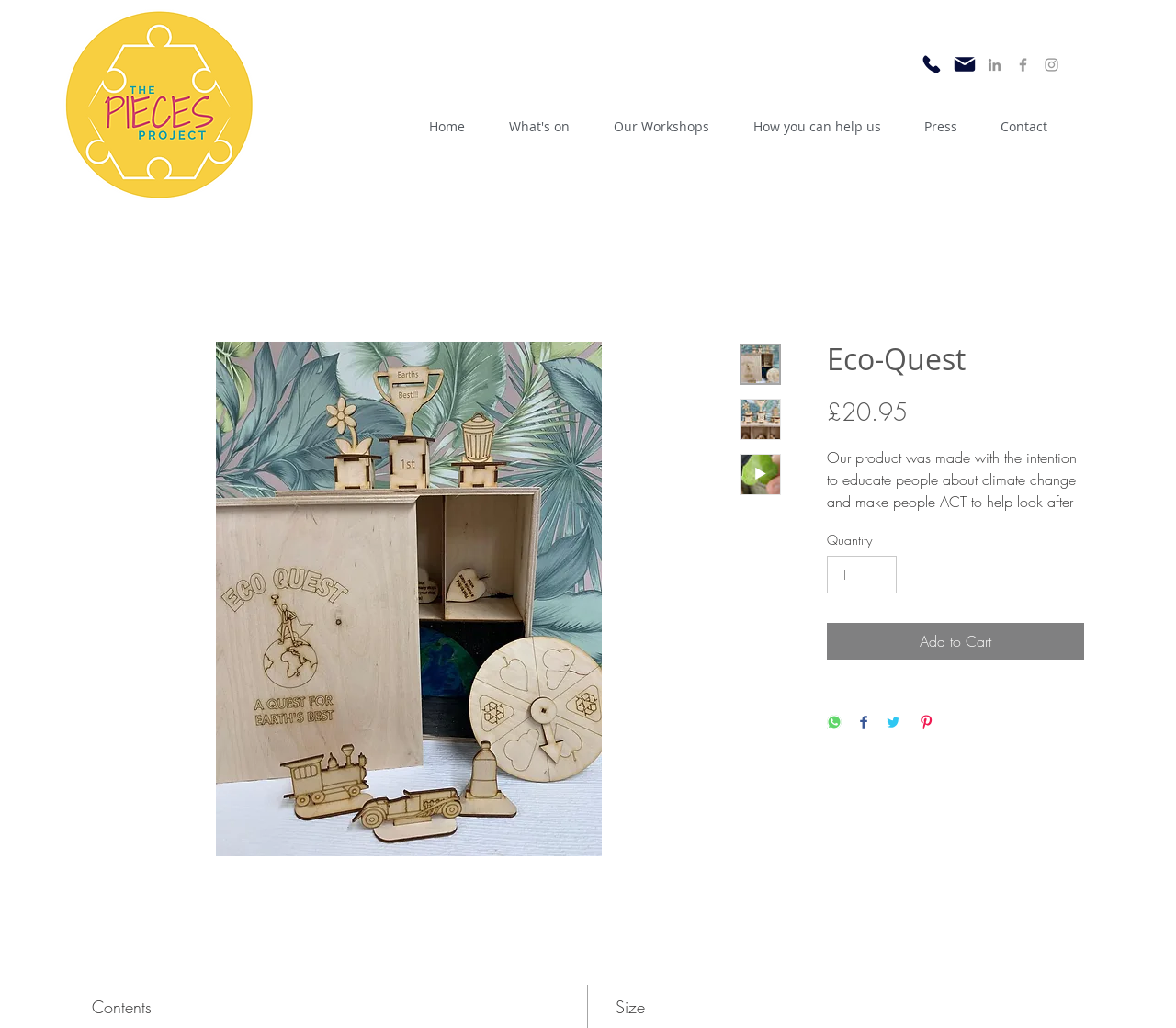Identify the bounding box for the UI element specified in this description: "0113 426 3619". The coordinates must be four float numbers between 0 and 1, formatted as [left, top, right, bottom].

[0.808, 0.021, 0.902, 0.039]